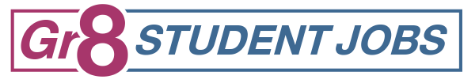What is the color of 'STUDENT JOBS' in the logo?
Using the image as a reference, give an elaborate response to the question.

The logo of Gr8 Student Jobs showcases the name 'Gr8' in a bold maroon hue, with 'STUDENT JOBS' rendered in a contrasting blue font, creating a visually appealing design.